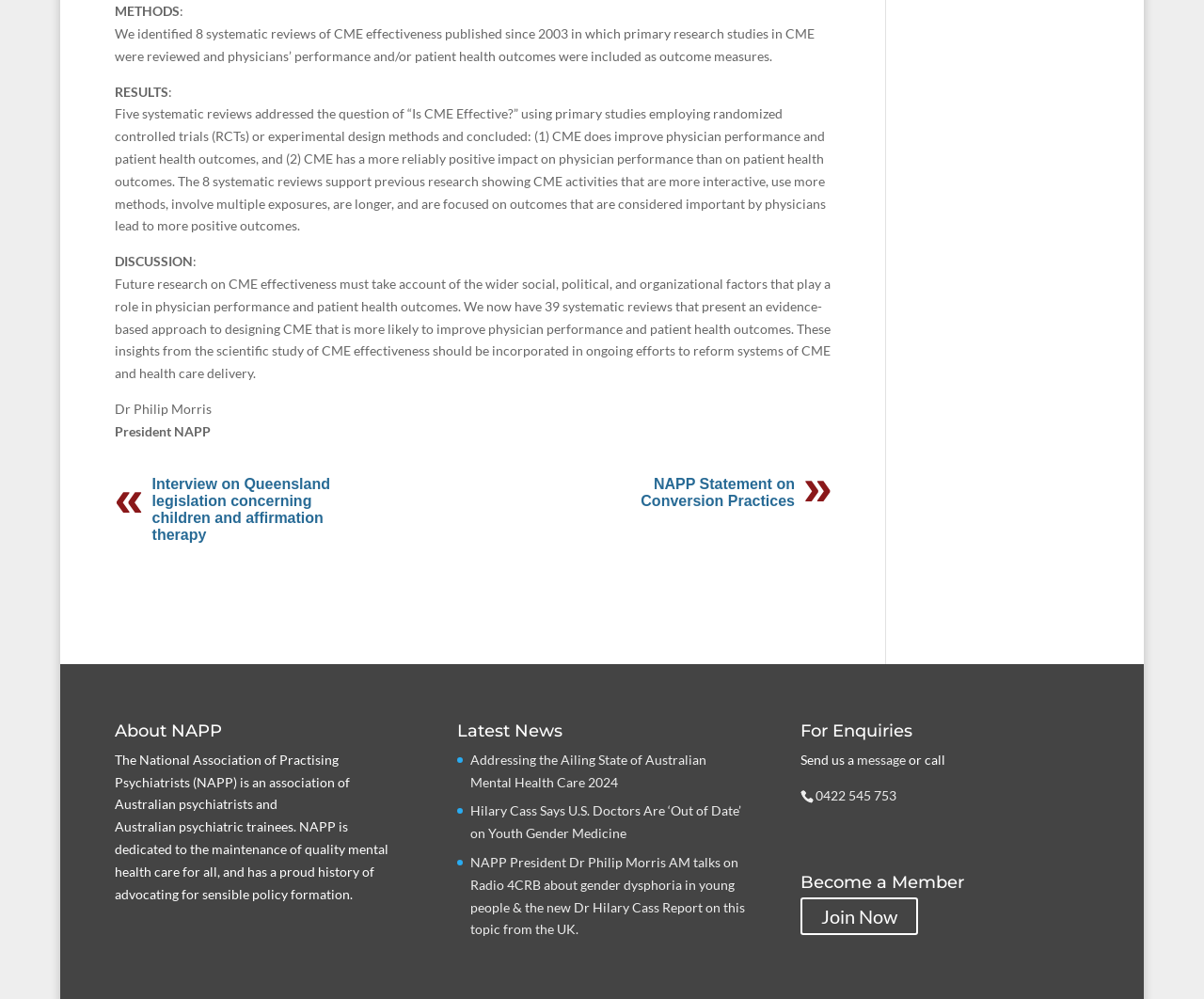Please identify the coordinates of the bounding box that should be clicked to fulfill this instruction: "Read about NAPP".

[0.095, 0.723, 0.335, 0.749]